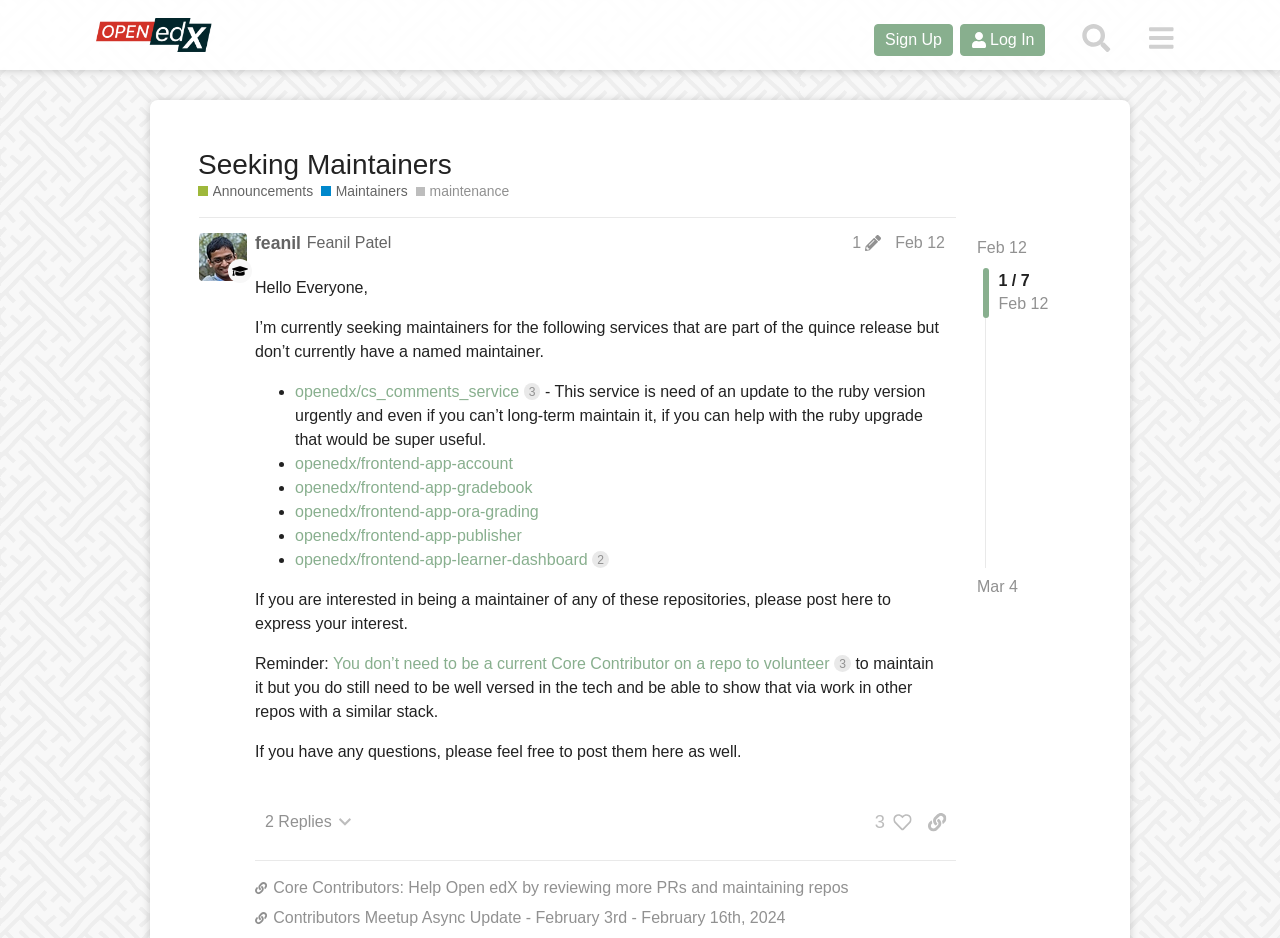Provide a one-word or short-phrase answer to the question:
What is the category of the announcement?

Maintainers